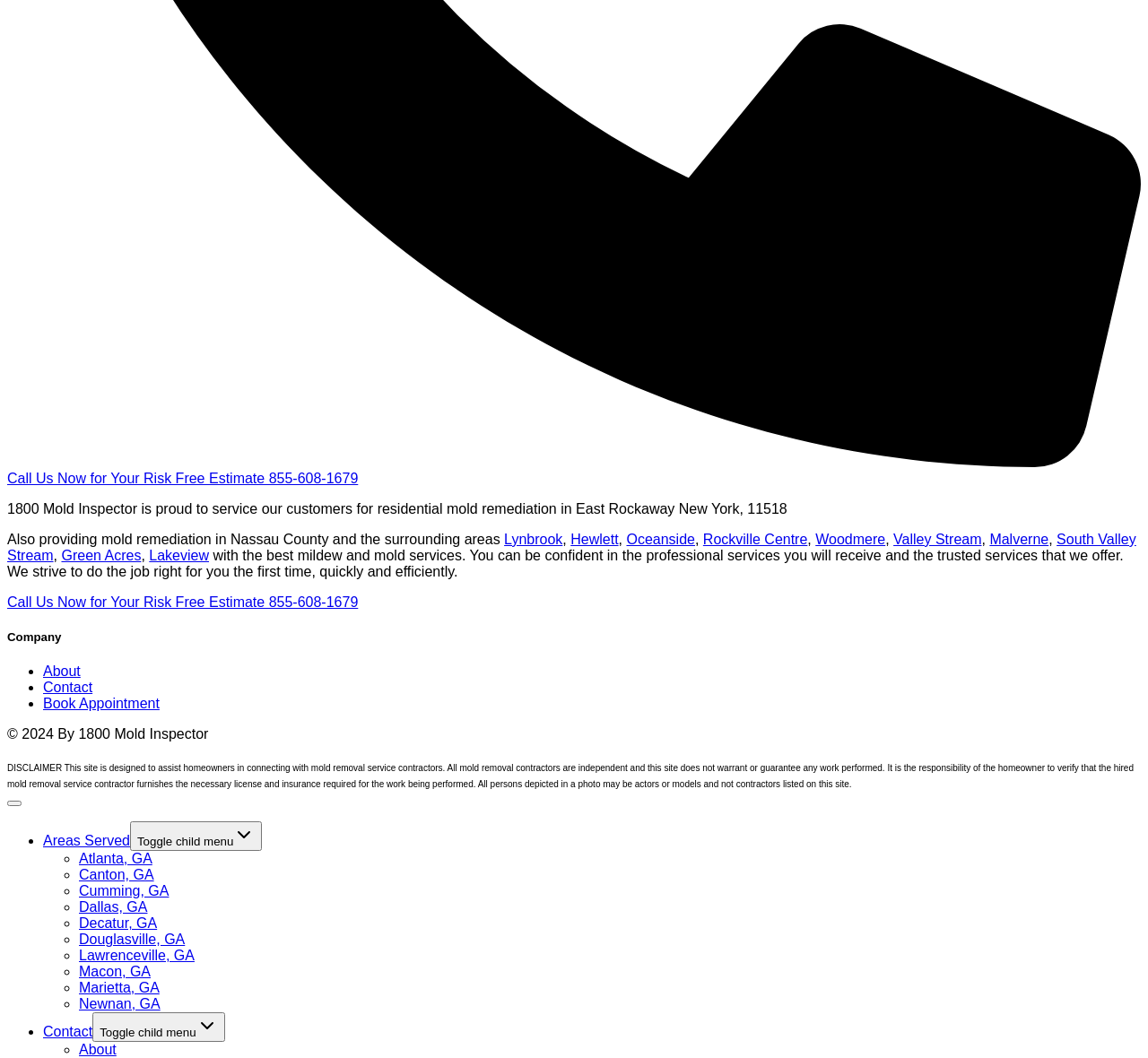Based on the element description, predict the bounding box coordinates (top-left x, top-left y, bottom-right x, bottom-right y) for the UI element in the screenshot: Marietta, GA

[0.069, 0.926, 0.139, 0.941]